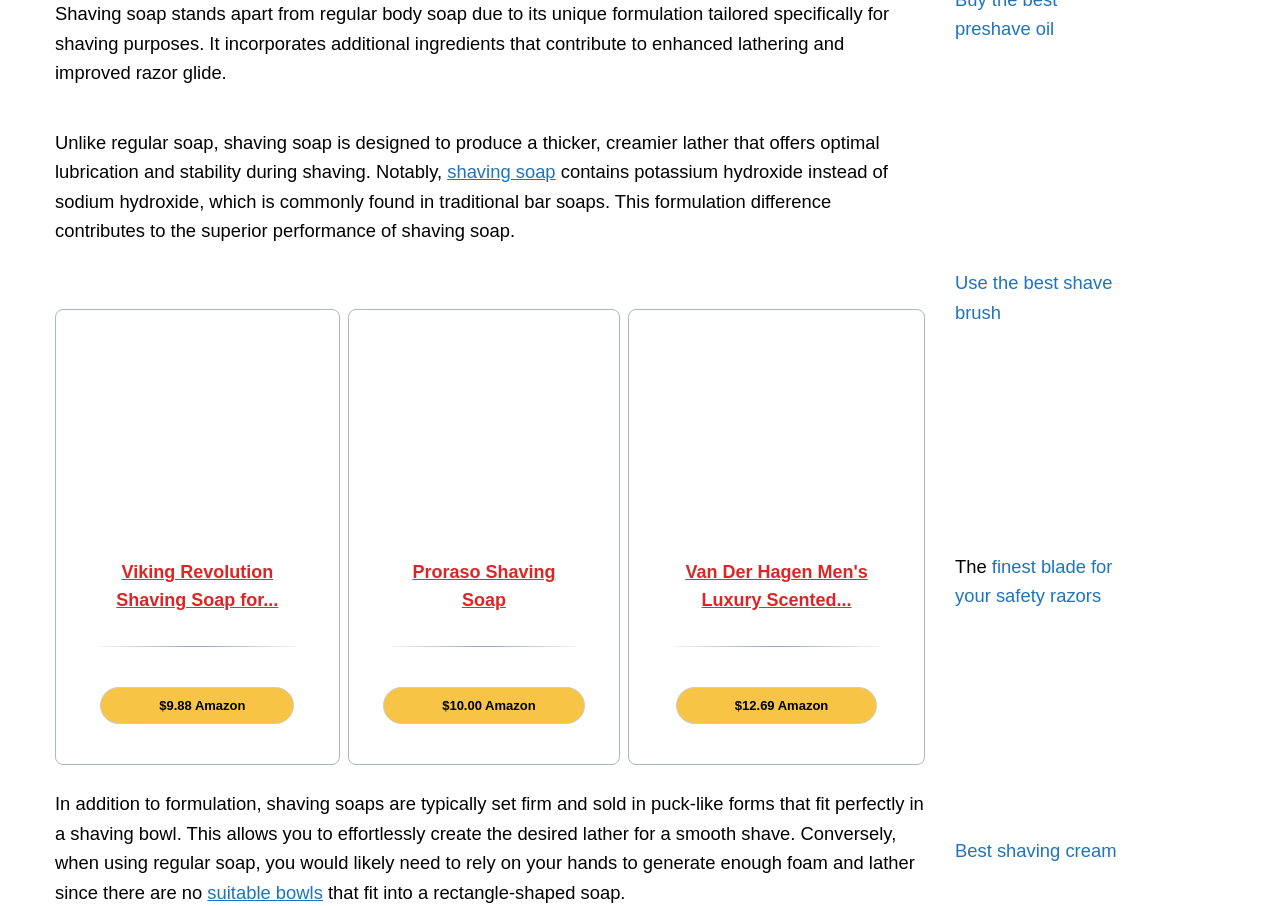What is the main purpose of shaving soap?
Using the information from the image, answer the question thoroughly.

According to the webpage, shaving soap is designed specifically for shaving purposes, incorporating additional ingredients that contribute to enhanced lathering and improved razor glide, making it suitable for shaving.